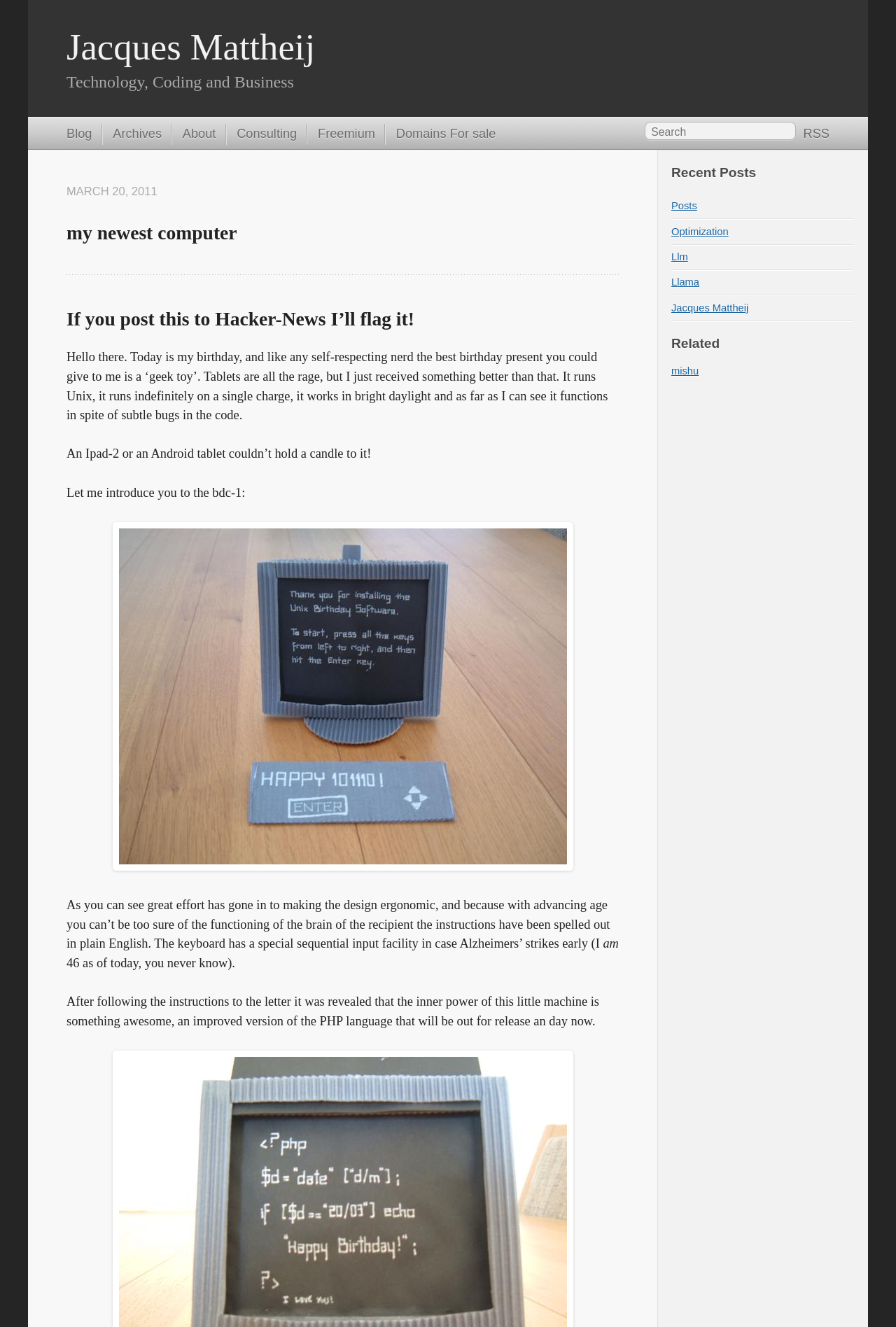What is the name of the device being discussed?
Using the visual information, reply with a single word or short phrase.

bdc-1